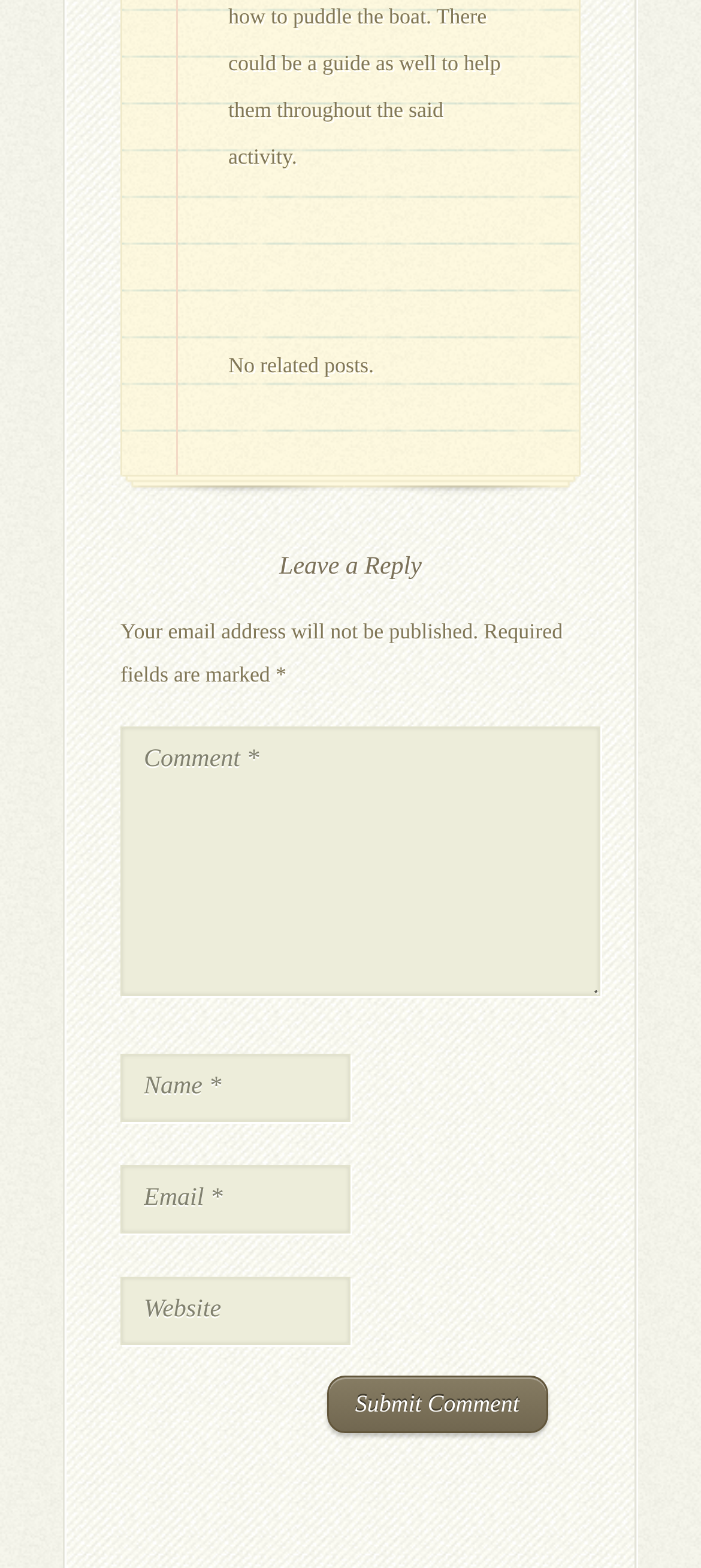Provide a thorough and detailed response to the question by examining the image: 
How many characters are in the label 'Comment *'?

I counted the number of characters in the label 'Comment *', which are C-O-M-M-E-N-T-*. There are 7 characters in total.